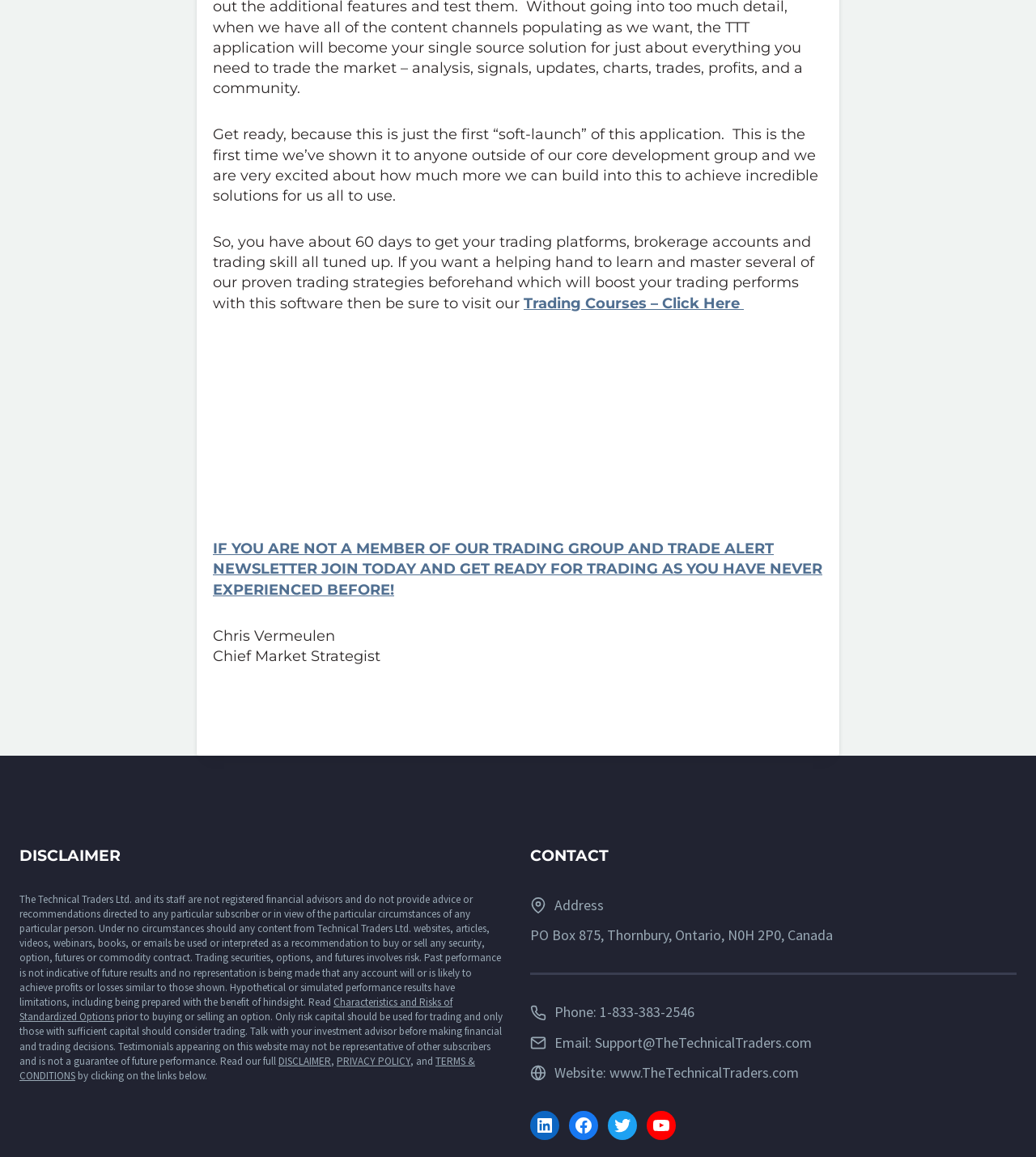Give a one-word or one-phrase response to the question: 
What is the disclaimer about?

Trading securities, options, and futures involves risk